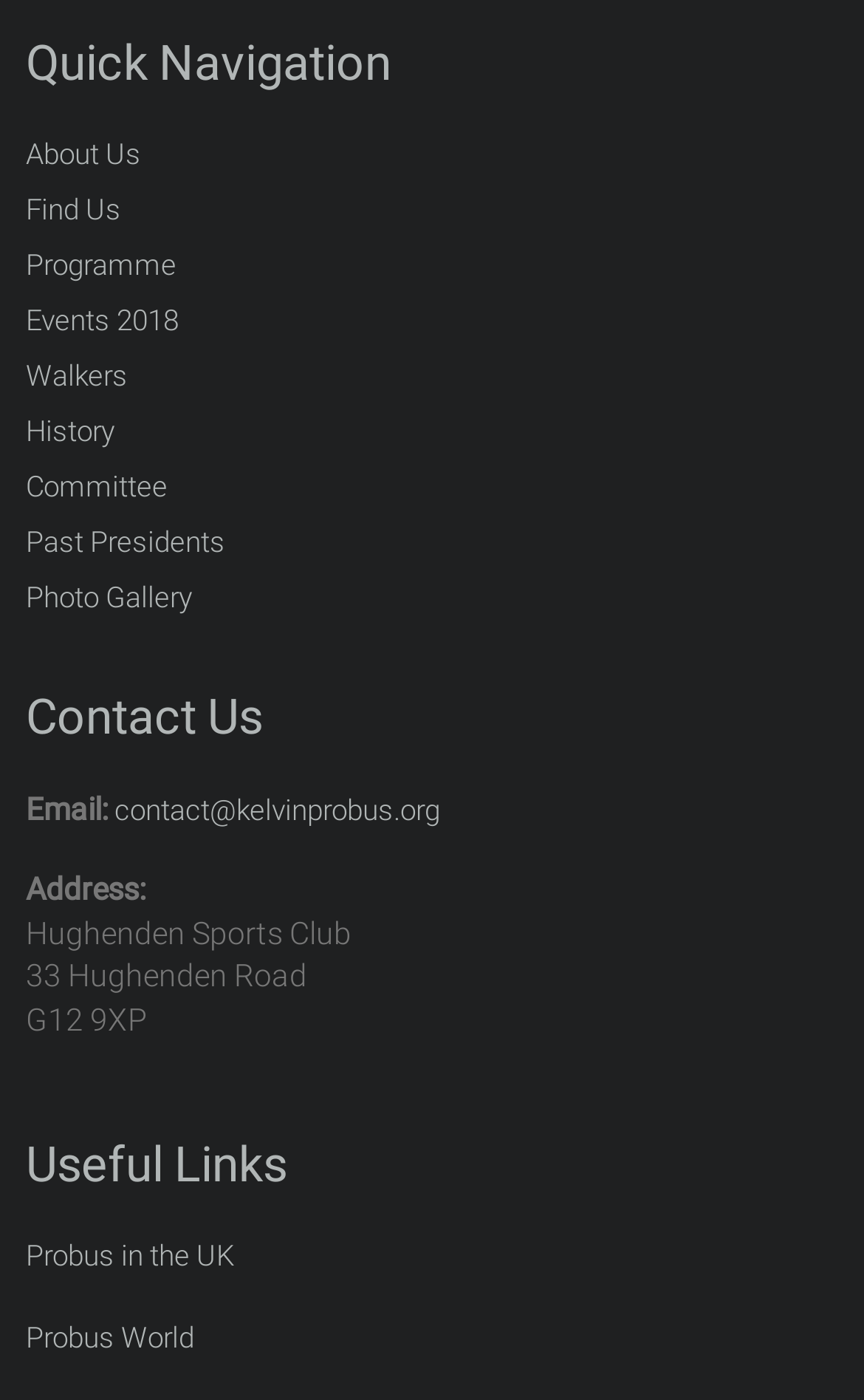Answer the question below with a single word or a brief phrase: 
How many useful links are provided?

2